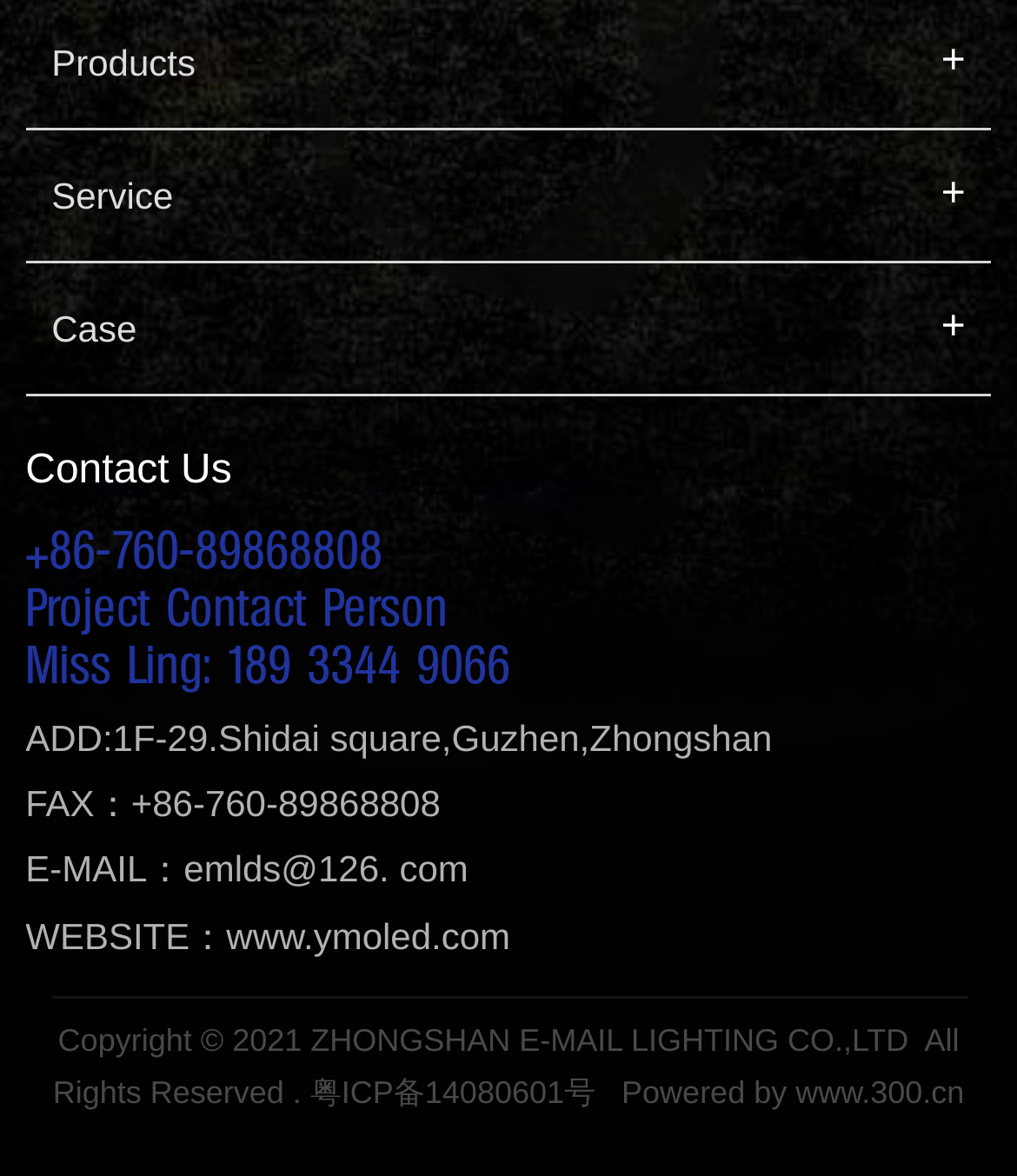What is the company's fax number?
Can you provide a detailed and comprehensive answer to the question?

The fax number can be found in the 'Contact Us' section, which is located at the top of the webpage. The fax number is provided as a link, and it is +86-760-89868808, which is the same as the contact phone number.